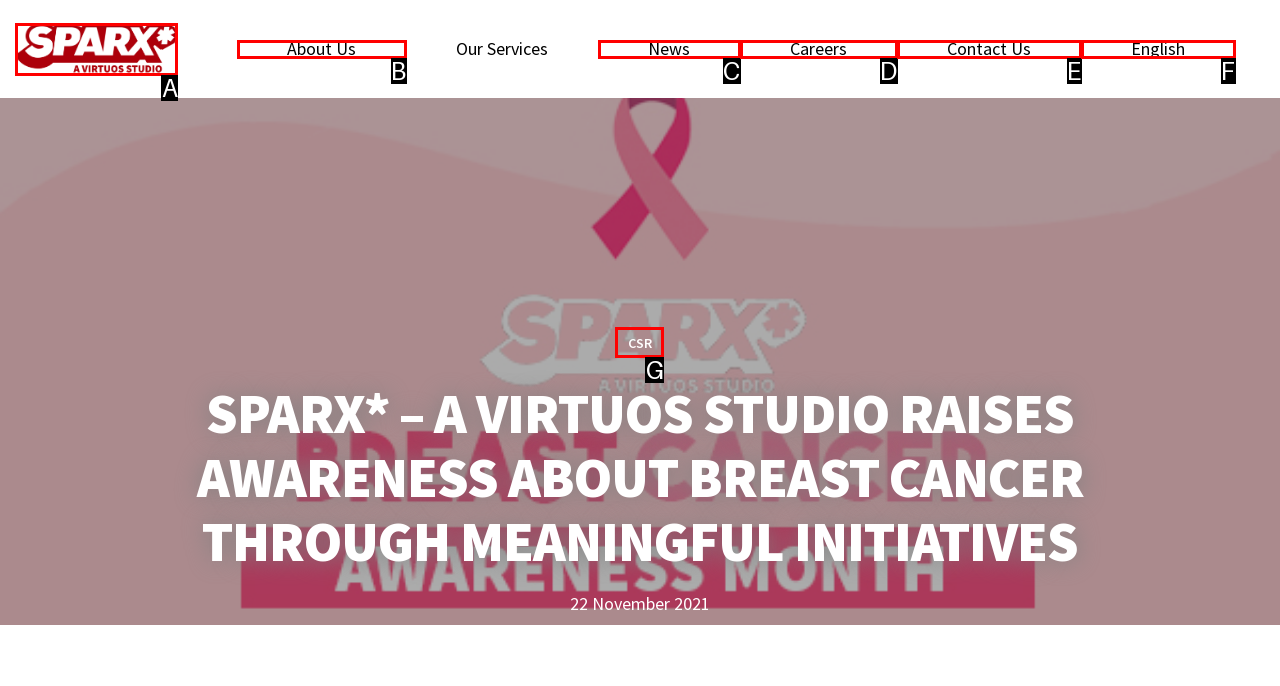Select the HTML element that best fits the description: English
Respond with the letter of the correct option from the choices given.

F